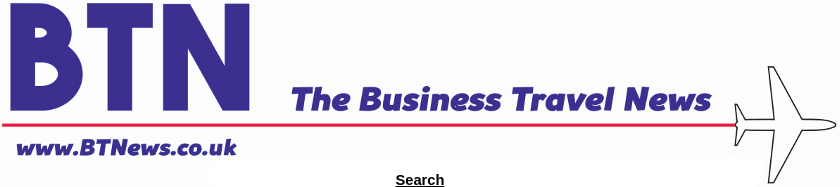Explain the image with as much detail as possible.

The image features the header for "BTNews: The Business Travel News," prominently displaying the abbreviation "BTN" in bold, vibrant purple letters. Below the abbreviation, the full title "The Business Travel News" is presented in a slightly smaller, yet equally bold typeface. Accompanying the text is a graphic representation of an airplane, symbolizing the travel industry focus of the publication. The design includes a subtle red line running parallel beneath the text, adding a dynamic touch. At the bottom, the website URL www.BTNews.co.uk is featured, inviting readers to explore further. Additionally, a "Search" link is positioned underneath the logo, enhancing navigation options for users seeking specific content. Overall, the image establishes a professional and engaging visual identity for the publication, catering to business travelers and industry professionals.